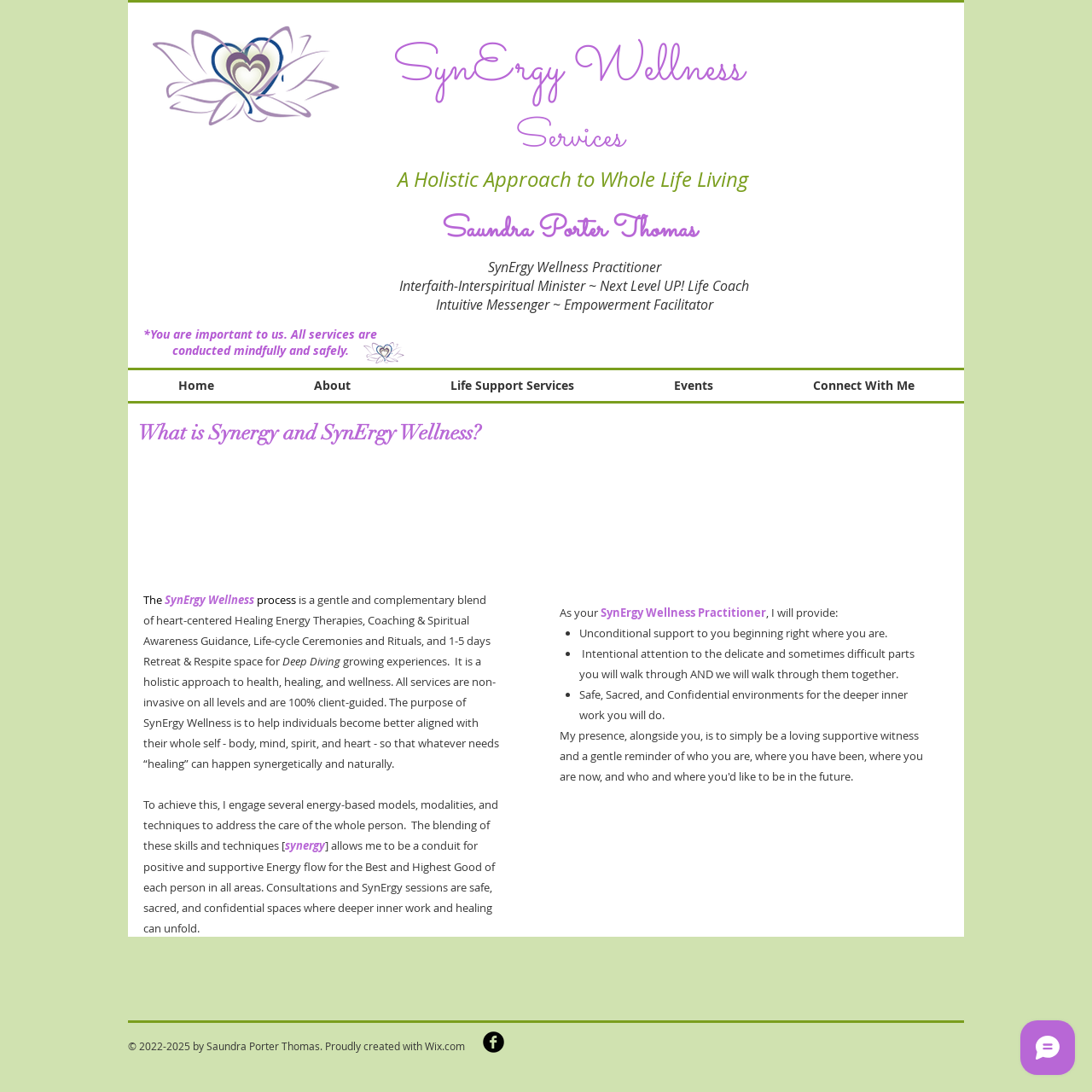Provide a comprehensive description of the webpage.

This webpage is about SynErgy Wellness, a holistic approach to whole life living. At the top left corner, there is a logo of SynErgy Wellness Services. Next to it, there is a heading that reads "SynErgy Wellness" with a link to the same name. Below this, there is another heading that describes the approach as "A Holistic Approach to Whole Life Living".

On the top right side, there is a heading that says "Services" with a link to the same name. Below this, there is a heading that introduces Saundra Porter Thomas, the practitioner, followed by three lines of text that describe her roles as an Interfaith-Interspiritual Minister, Life Coach, and Intuitive Messenger.

In the middle of the page, there is a section that explains what SynErgy Wellness is and its process. This section is divided into three headings that describe the approach as a gentle and complementary blend of heart-centered Healing Energy Therapies, Coaching, and Spiritual Awareness Guidance. The text explains that the purpose of SynErgy Wellness is to help individuals become better aligned with their whole self.

Below this section, there is a list of what the practitioner provides, including unconditional support, intentional attention, and safe environments for inner work. The list is marked with bullet points.

At the bottom of the page, there is a navigation menu that includes links to "Home", "About", "Life Support Services", "Events", and "Connect With Me". On the bottom right corner, there is a Wix Chat iframe. The webpage also has a footer section that includes a copyright notice and a link to Wix.com, the platform used to create the website. Additionally, there is a social bar with a link to Facebook.